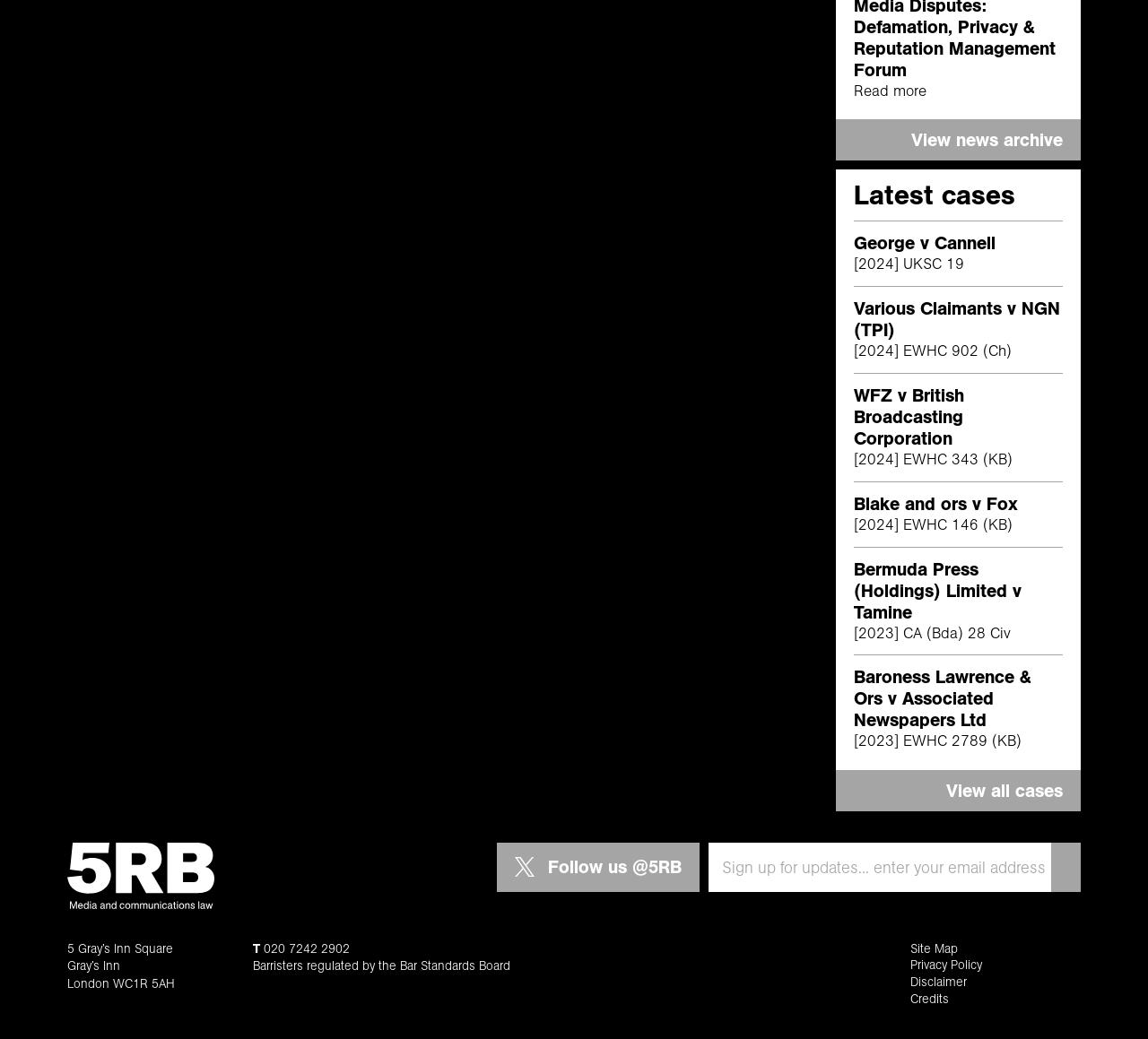How many cases are listed on the webpage?
Can you offer a detailed and complete answer to this question?

The webpage lists several cases, including 'George v Cannell', 'Various Claimants v NGN (TPI)', 'WFZ v British Broadcasting Corporation', and others. After counting the cases, I found that there are 7 cases listed on the webpage.